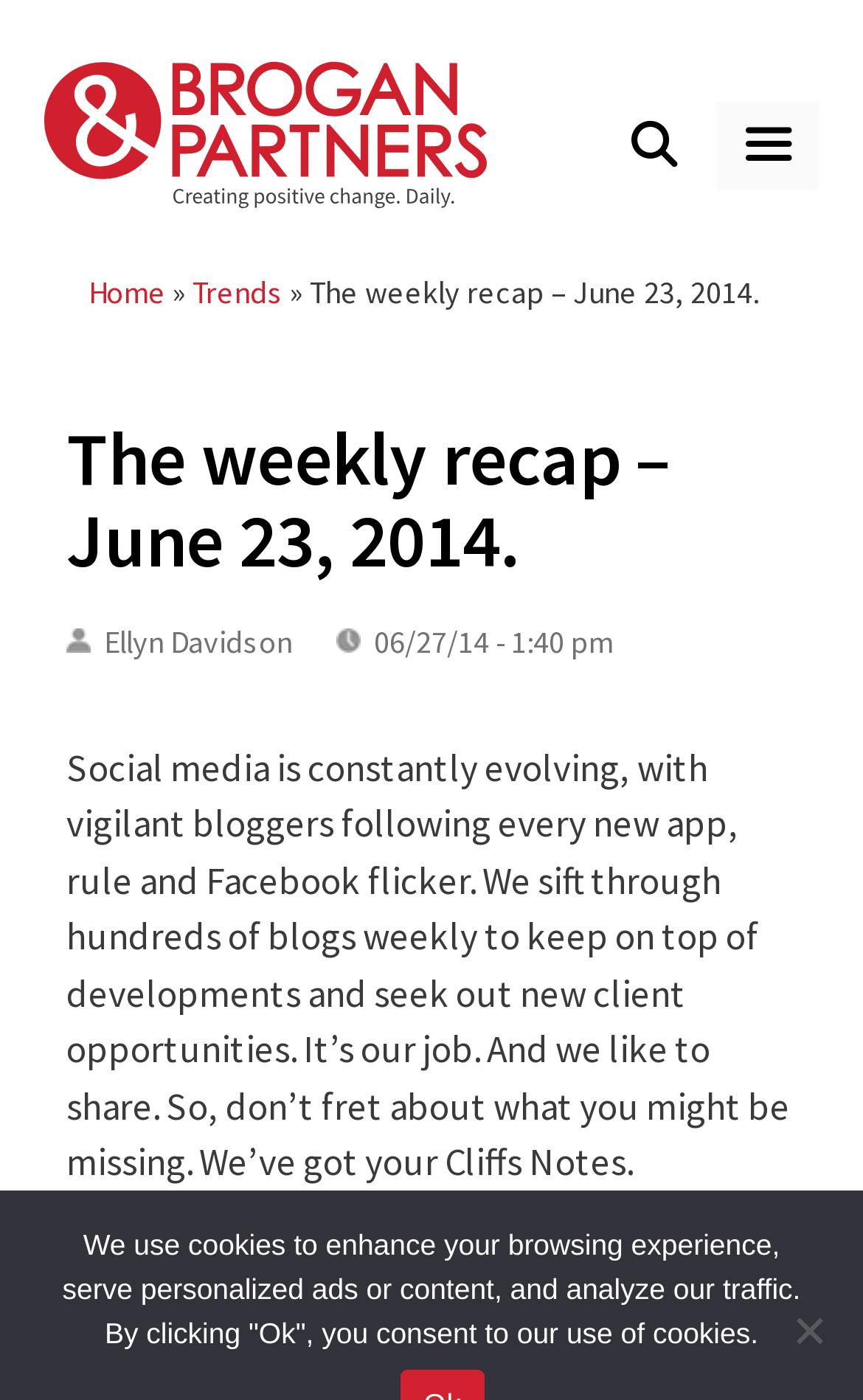Given the description of the UI element: "aria-label="Open Search Bar"", predict the bounding box coordinates in the form of [left, top, right, bottom], with each value being a float between 0 and 1.

[0.684, 0.073, 0.832, 0.136]